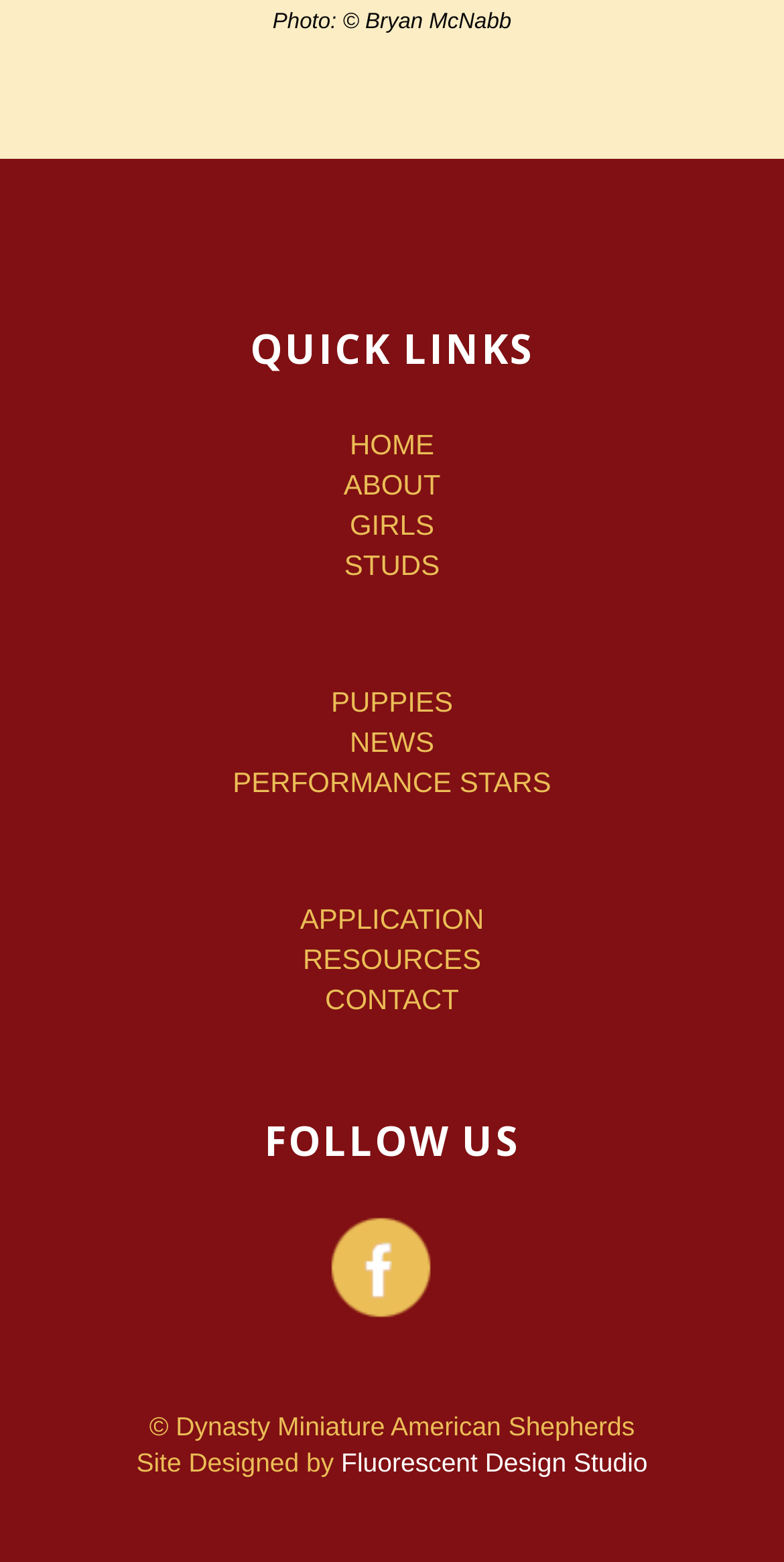Using the elements shown in the image, answer the question comprehensively: What social media platform is represented by the image?

I found an image with the text 'Facebook' under the 'FOLLOW US' heading, which suggests that this image represents the Facebook social media platform.